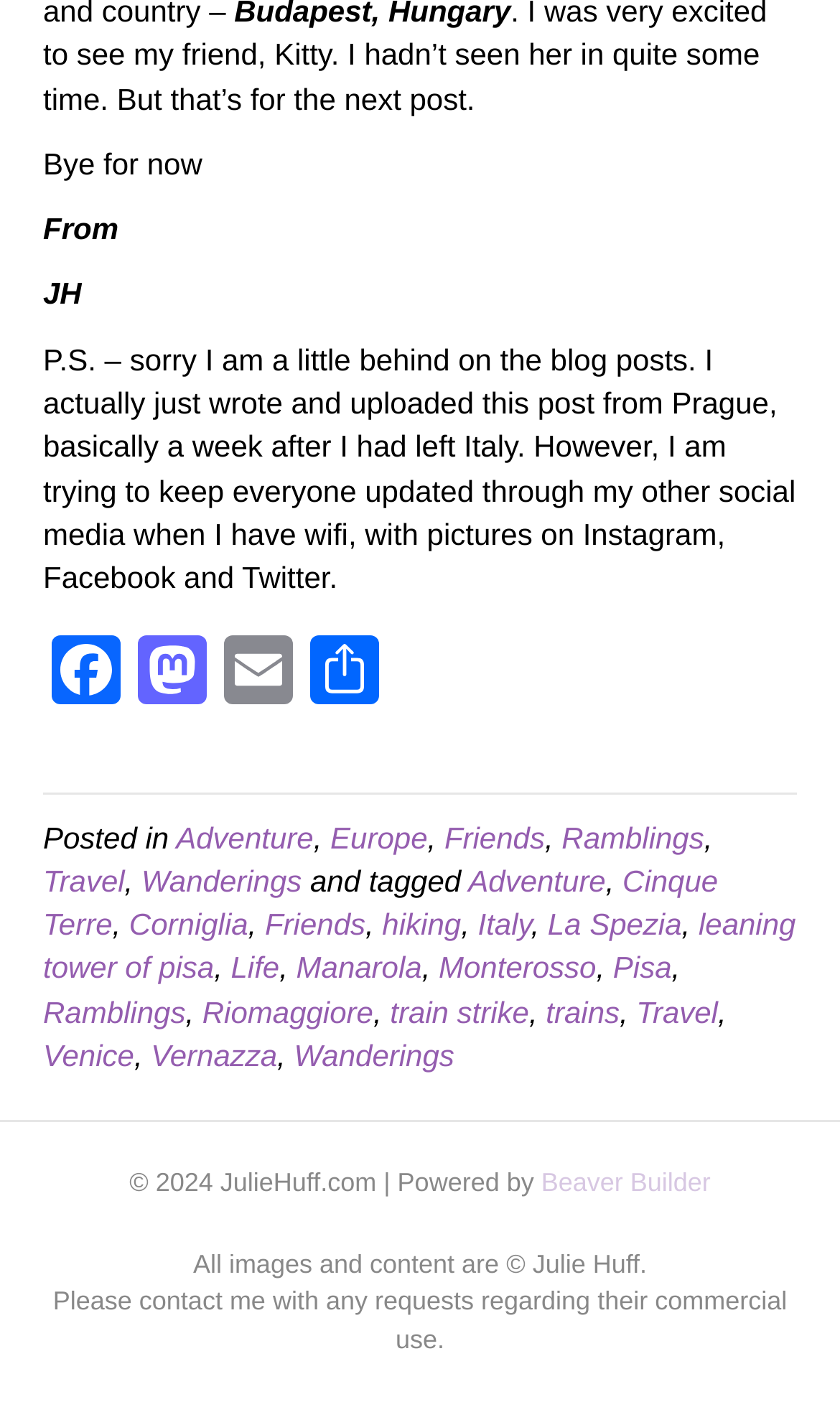Indicate the bounding box coordinates of the clickable region to achieve the following instruction: "Read about the author's experience in Italy."

[0.569, 0.647, 0.632, 0.671]